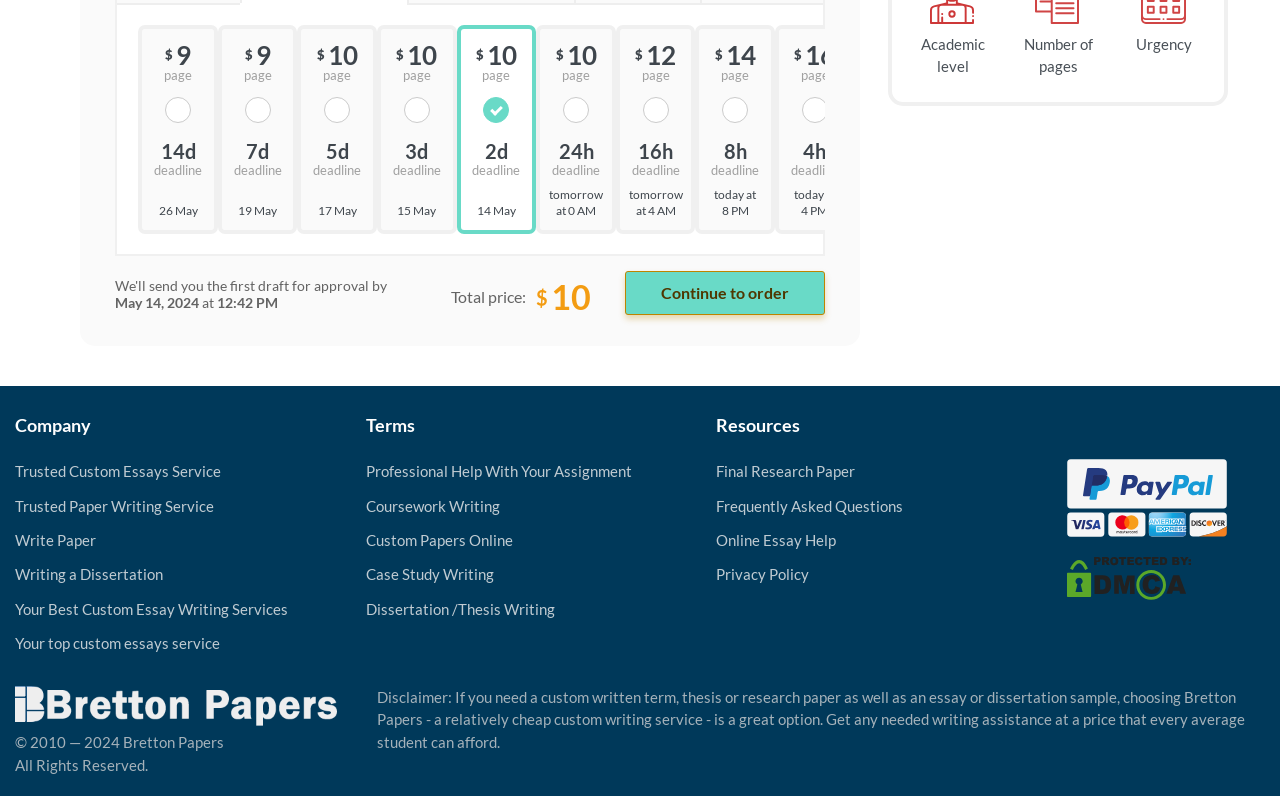Identify the bounding box coordinates of the element that should be clicked to fulfill this task: "Choose Academic level". The coordinates should be provided as four float numbers between 0 and 1, i.e., [left, top, right, bottom].

[0.719, 0.044, 0.769, 0.094]